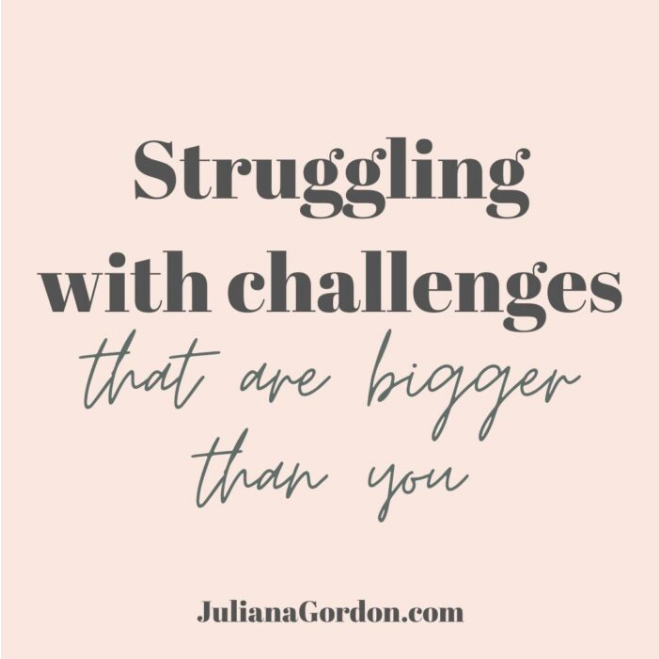What is the website associated with the message?
Refer to the image and answer the question using a single word or phrase.

JulianaGordon.com